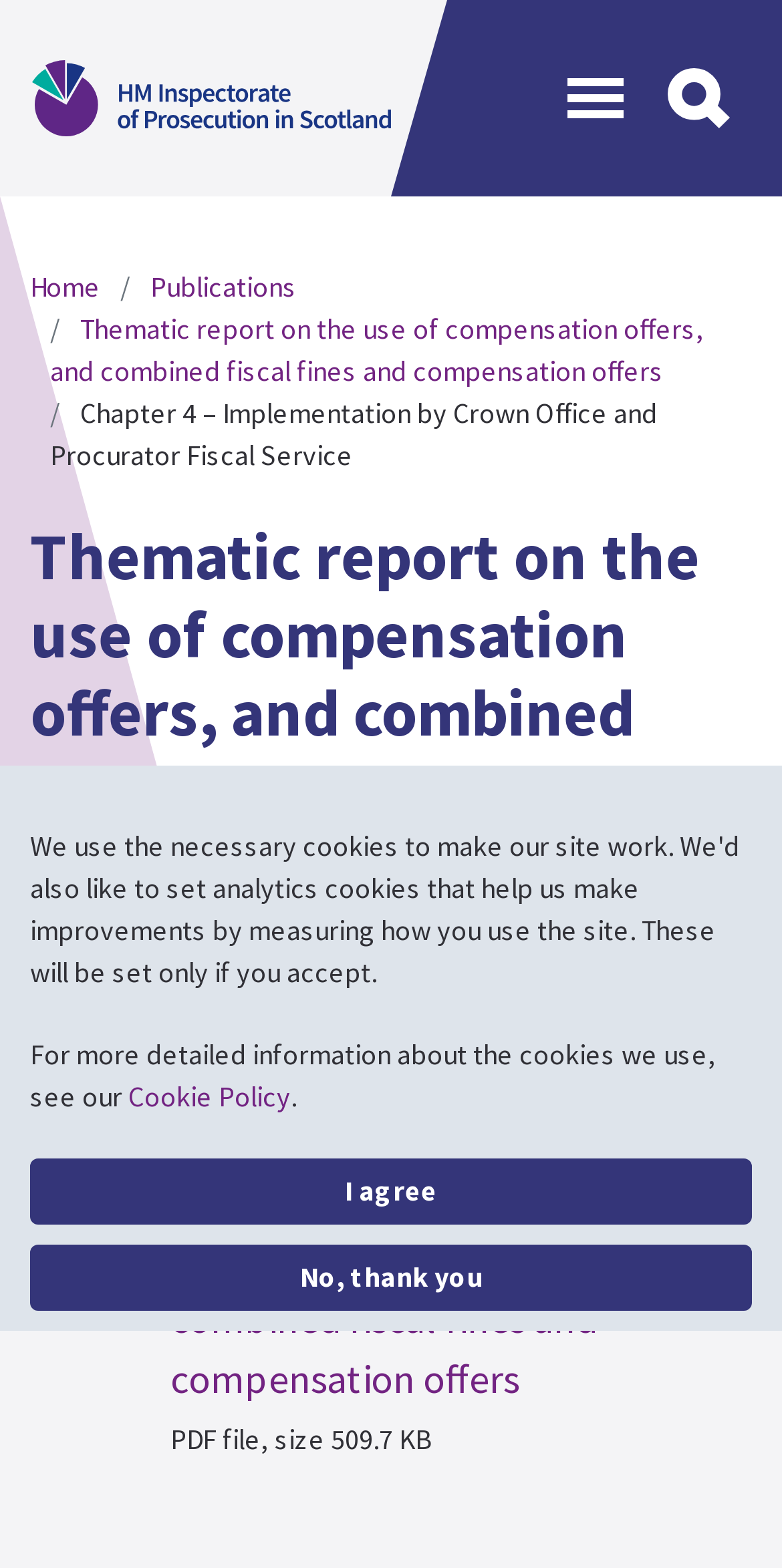Kindly determine the bounding box coordinates of the area that needs to be clicked to fulfill this instruction: "Download the thematic report".

[0.218, 0.748, 0.867, 0.895]